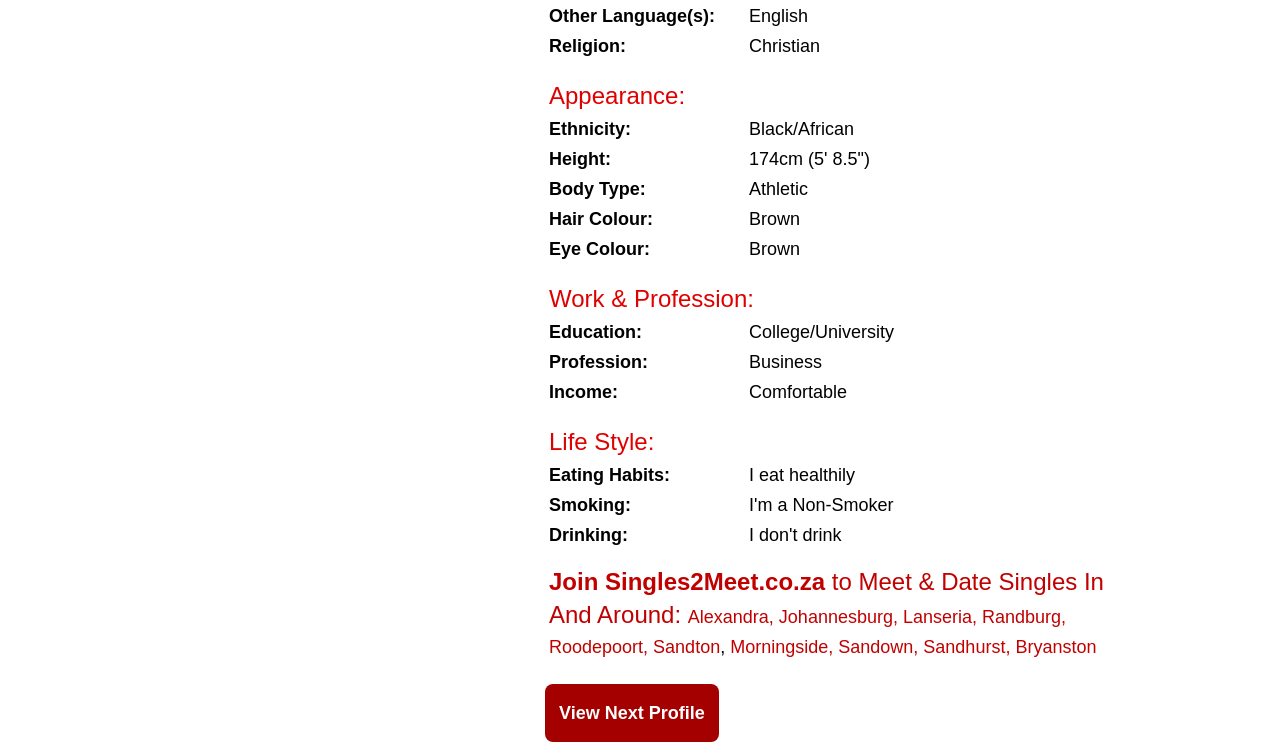Locate the bounding box coordinates of the clickable area needed to fulfill the instruction: "View profile in Alexandra".

[0.537, 0.807, 0.601, 0.834]